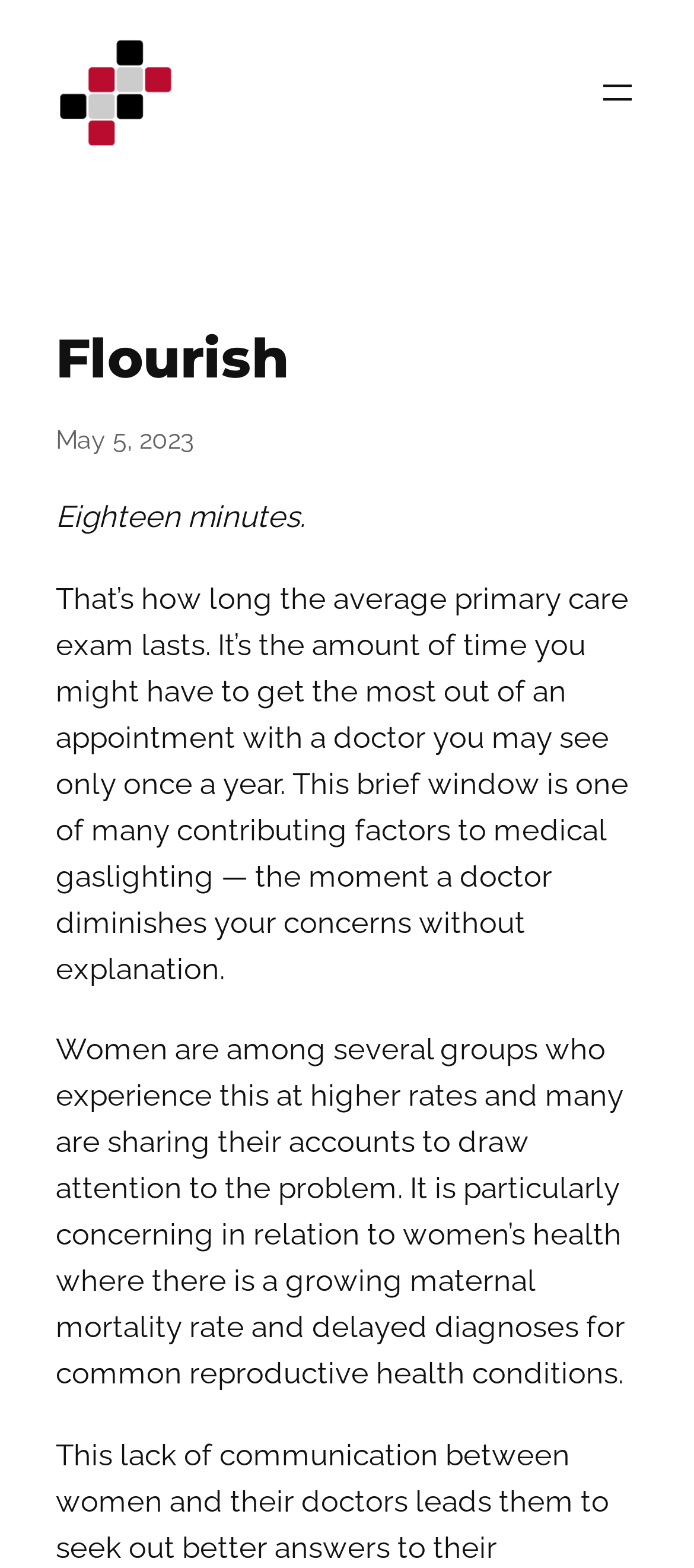Answer the question using only a single word or phrase: 
What is the date mentioned in the webpage?

May 5, 2023